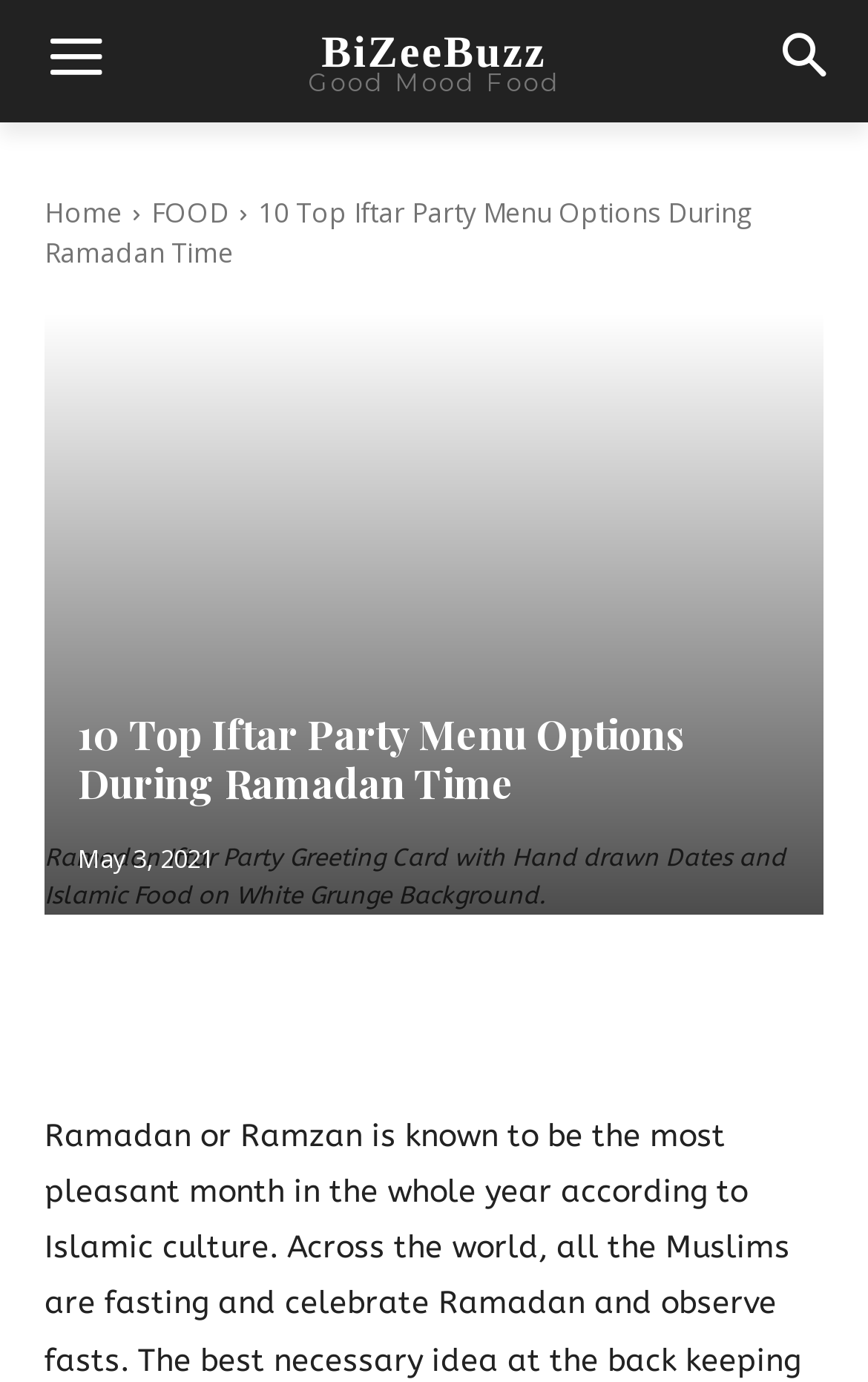Summarize the webpage comprehensively, mentioning all visible components.

The webpage appears to be an article about Iftar party menu options during Ramadan time. At the top, there is a navigation menu with links to "Home" and "FOOD" on the left, and a logo "BiZeeBuzz Good Mood Food" on the right. Below the navigation menu, there is a title "10 Top Iftar Party Menu Options During Ramadan Time" in a large font.

On the left side of the page, there is a large image of an Iftar party, taking up most of the vertical space. The image is accompanied by a caption that describes a Ramadan Iftar party greeting card with hand-drawn dates and Islamic food on a white grunge background.

To the right of the image, there is a heading that repeats the title, followed by a timestamp "May 3, 2021". Below the timestamp, there are three social media links to Facebook, Twitter, and Pinterest, aligned horizontally.

Overall, the webpage has a clean layout, with a prominent image and clear headings that guide the reader's attention.